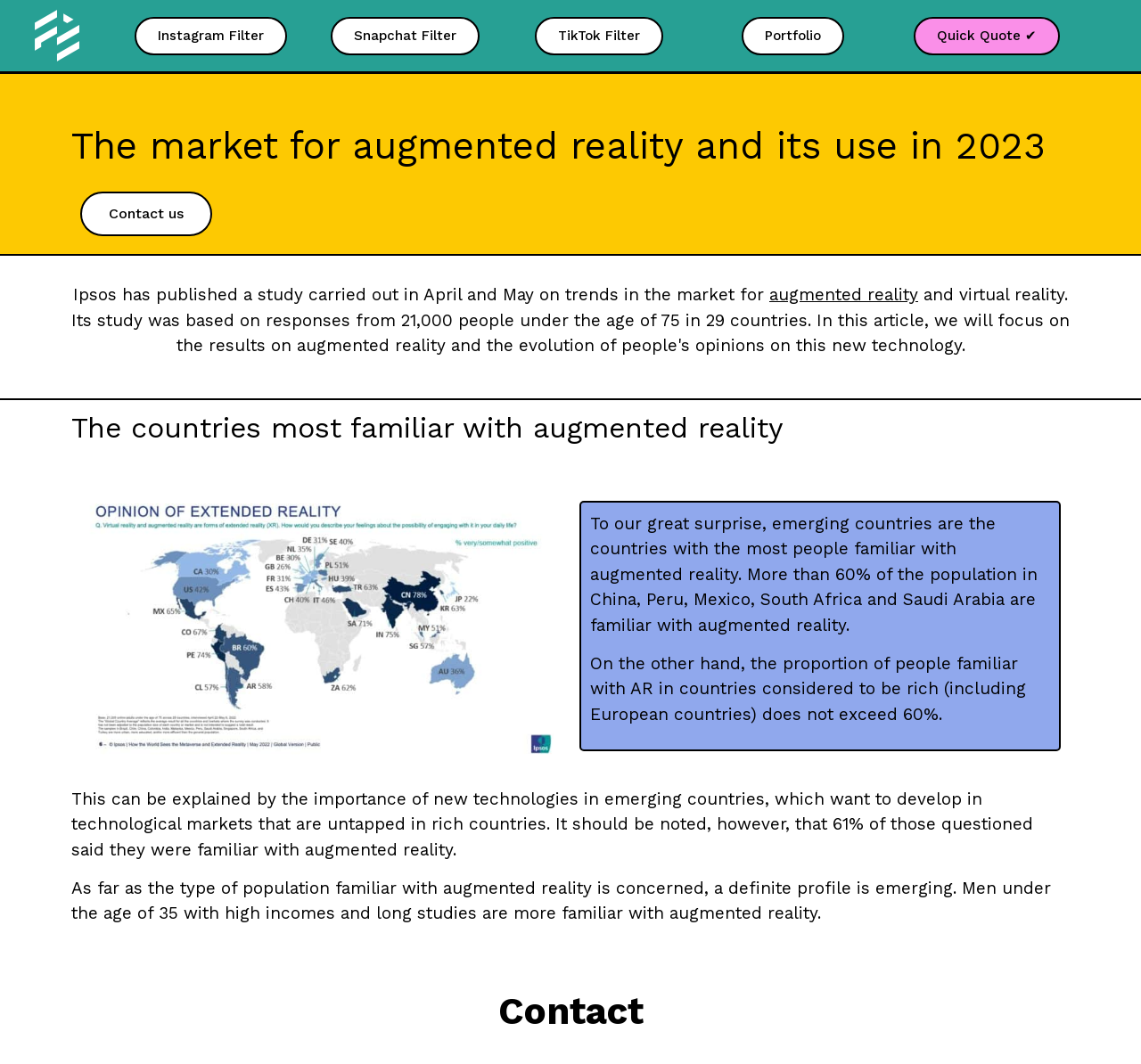How many links are there in the top navigation bar?
From the image, respond using a single word or phrase.

5